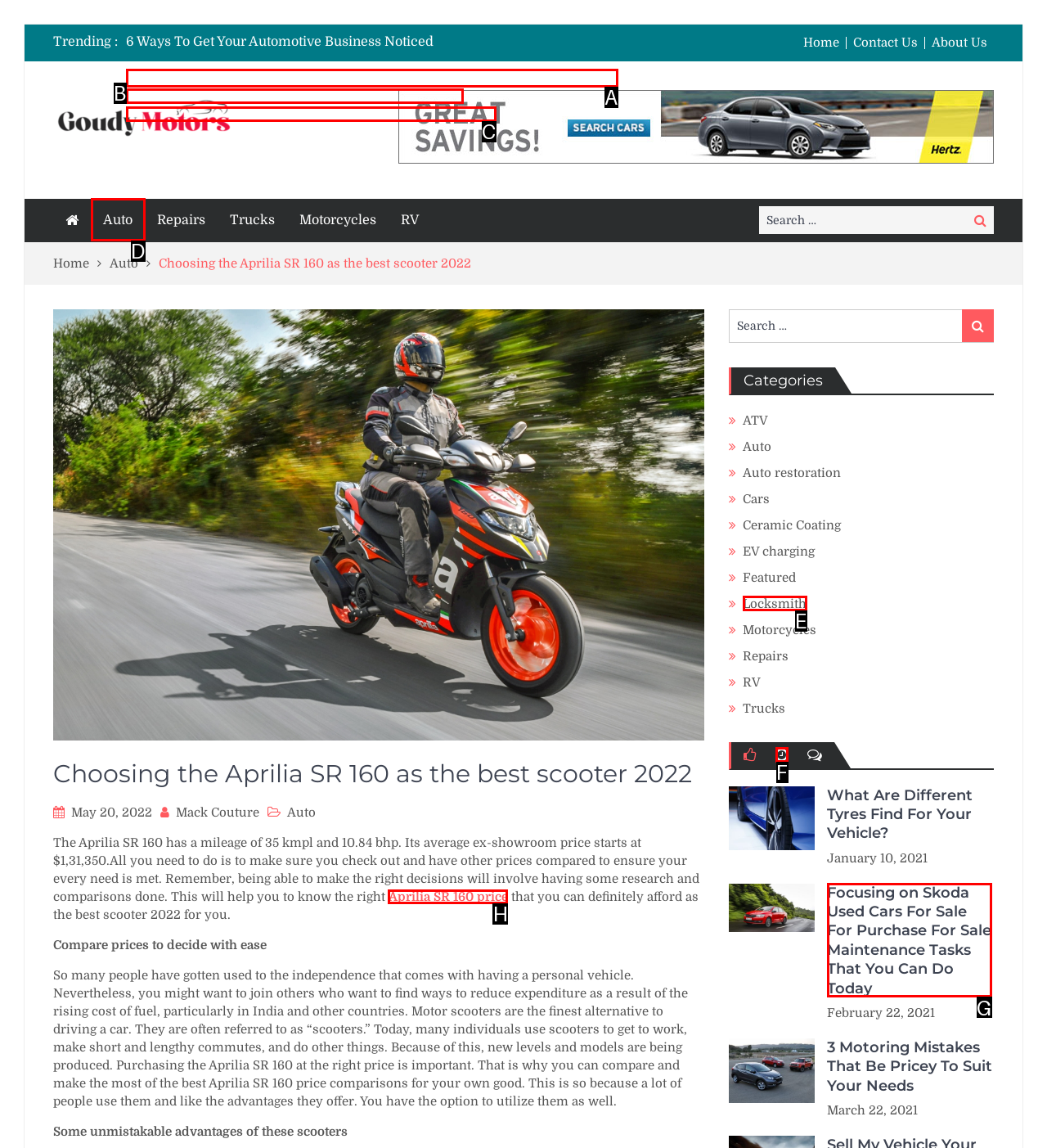Tell me which one HTML element I should click to complete the following task: Check the price of Aprilia SR 160 Answer with the option's letter from the given choices directly.

H